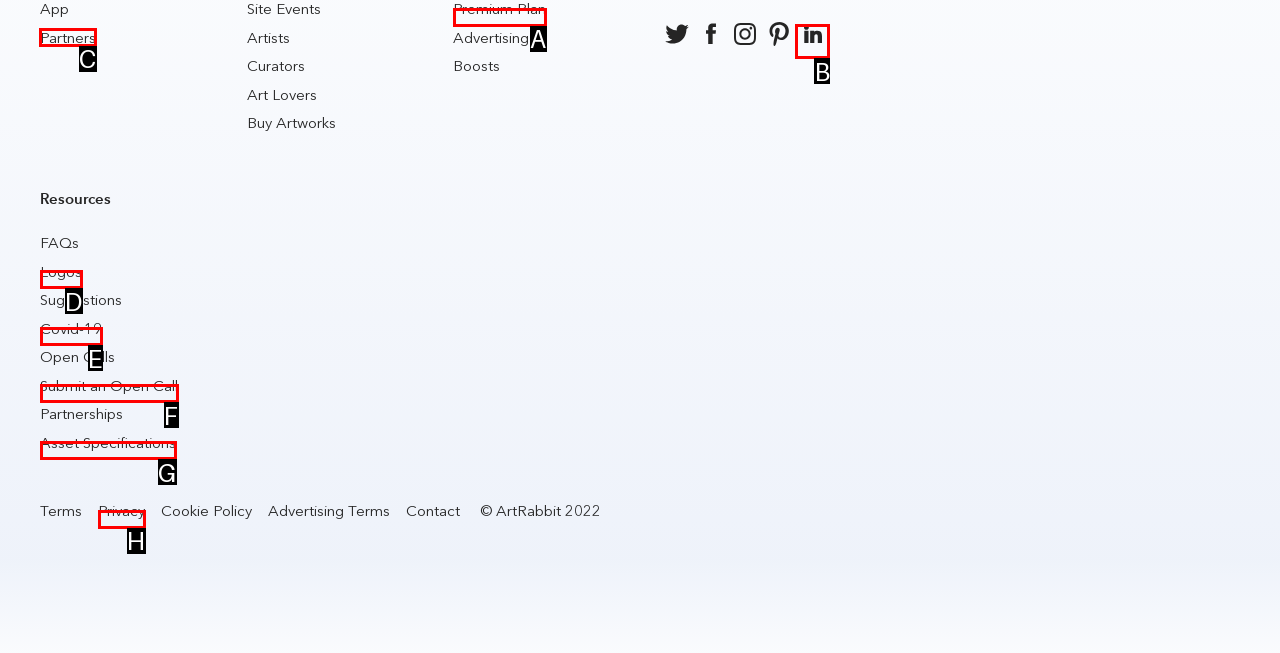Identify the HTML element to click to execute this task: Click on Partners Respond with the letter corresponding to the proper option.

C